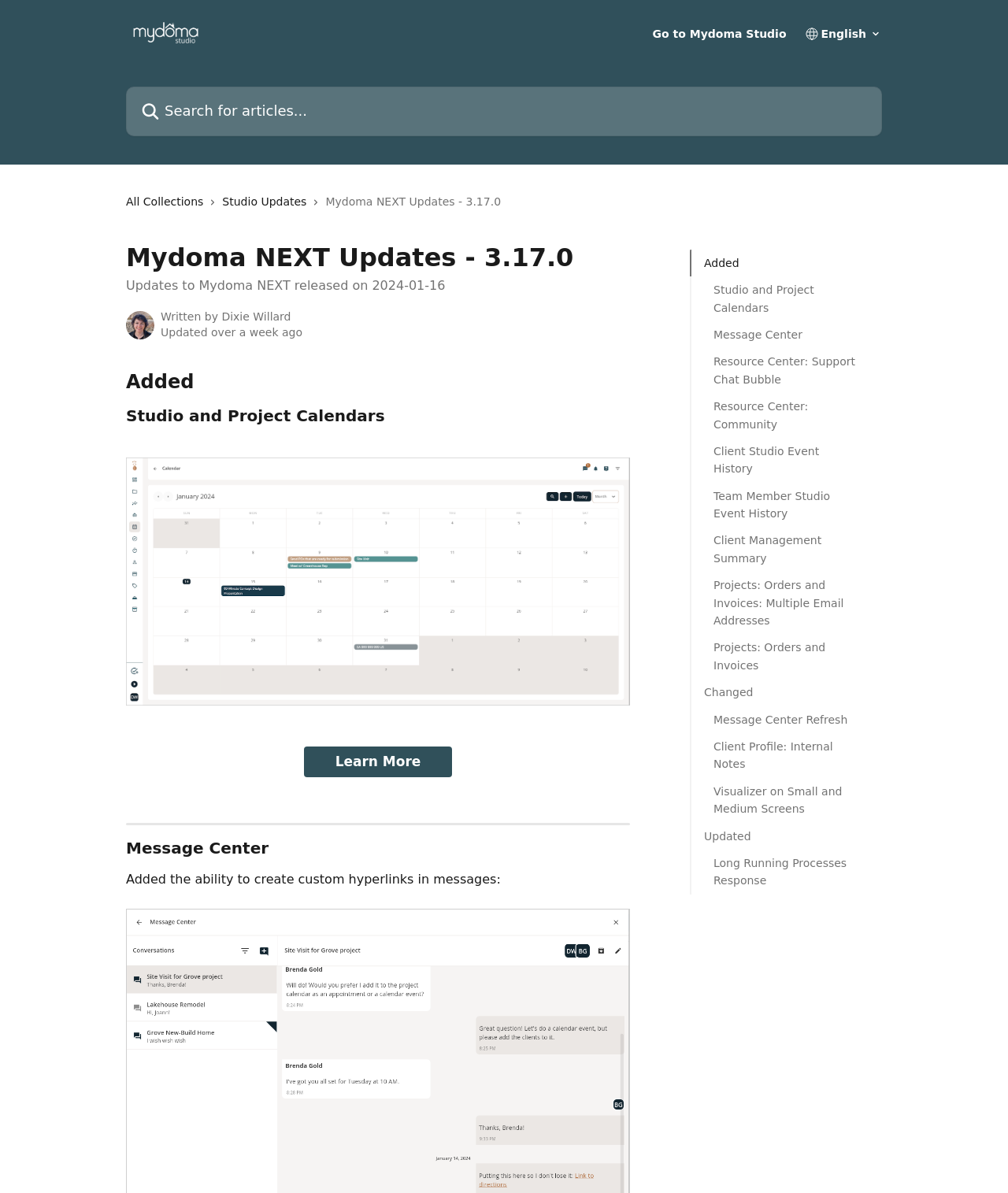Using the description: "Resource Center: Support Chat Bubble", determine the UI element's bounding box coordinates. Ensure the coordinates are in the format of four float numbers between 0 and 1, i.e., [left, top, right, bottom].

[0.708, 0.296, 0.853, 0.326]